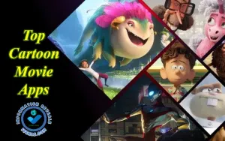Please give a one-word or short phrase response to the following question: 
What is the purpose of the certification logo?

Emphasize reliability and quality